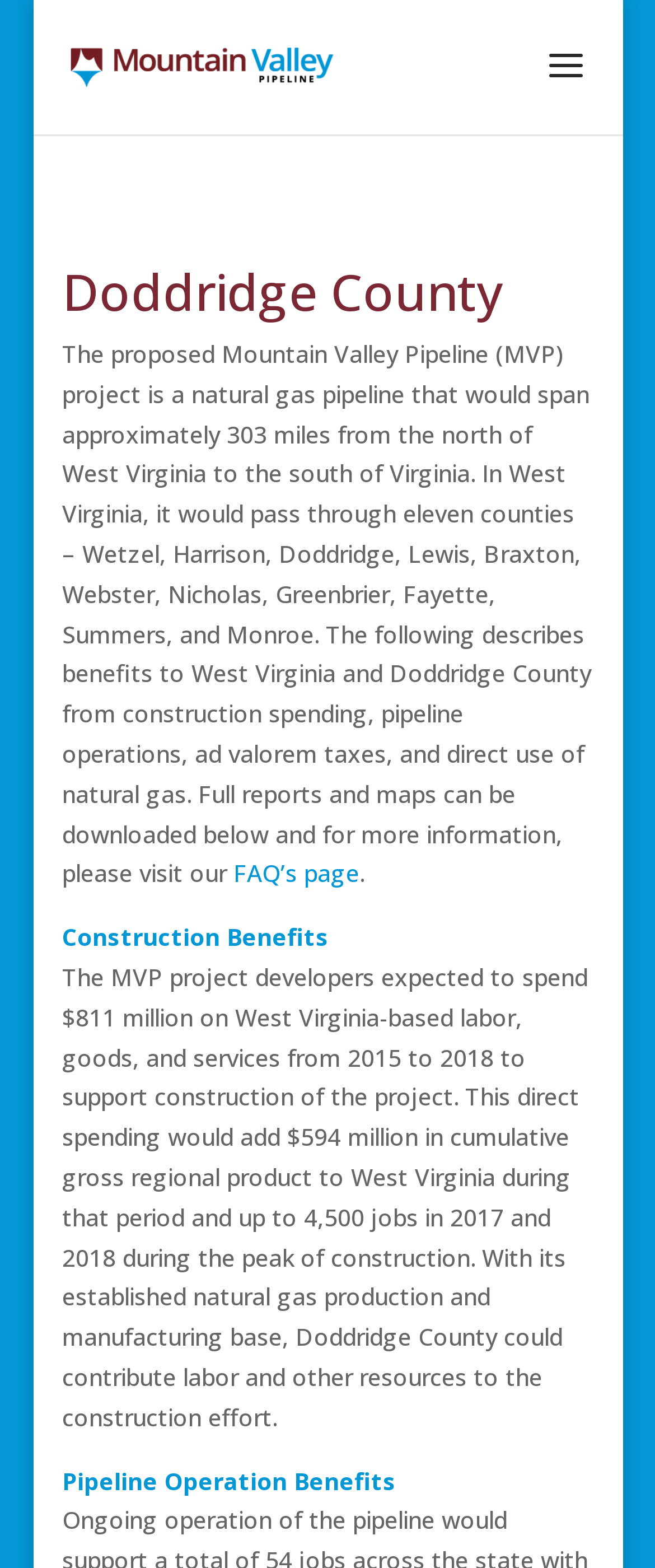How many miles will the pipeline span?
Please use the image to provide a one-word or short phrase answer.

303 miles